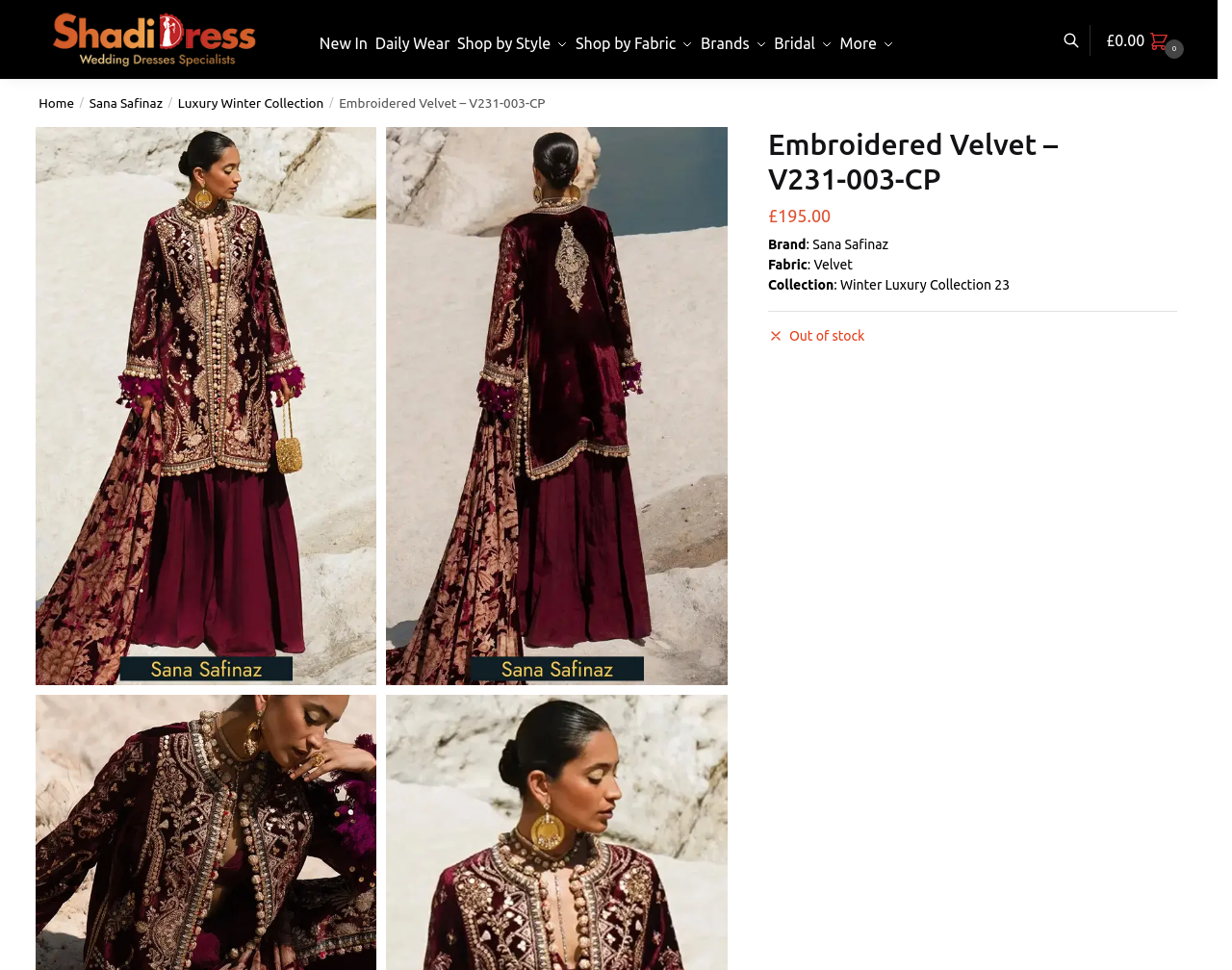Can you pinpoint the bounding box coordinates for the clickable element required for this instruction: "Browse the New In section"? The coordinates should be four float numbers between 0 and 1, i.e., [left, top, right, bottom].

[0.233, 0.0, 0.279, 0.082]